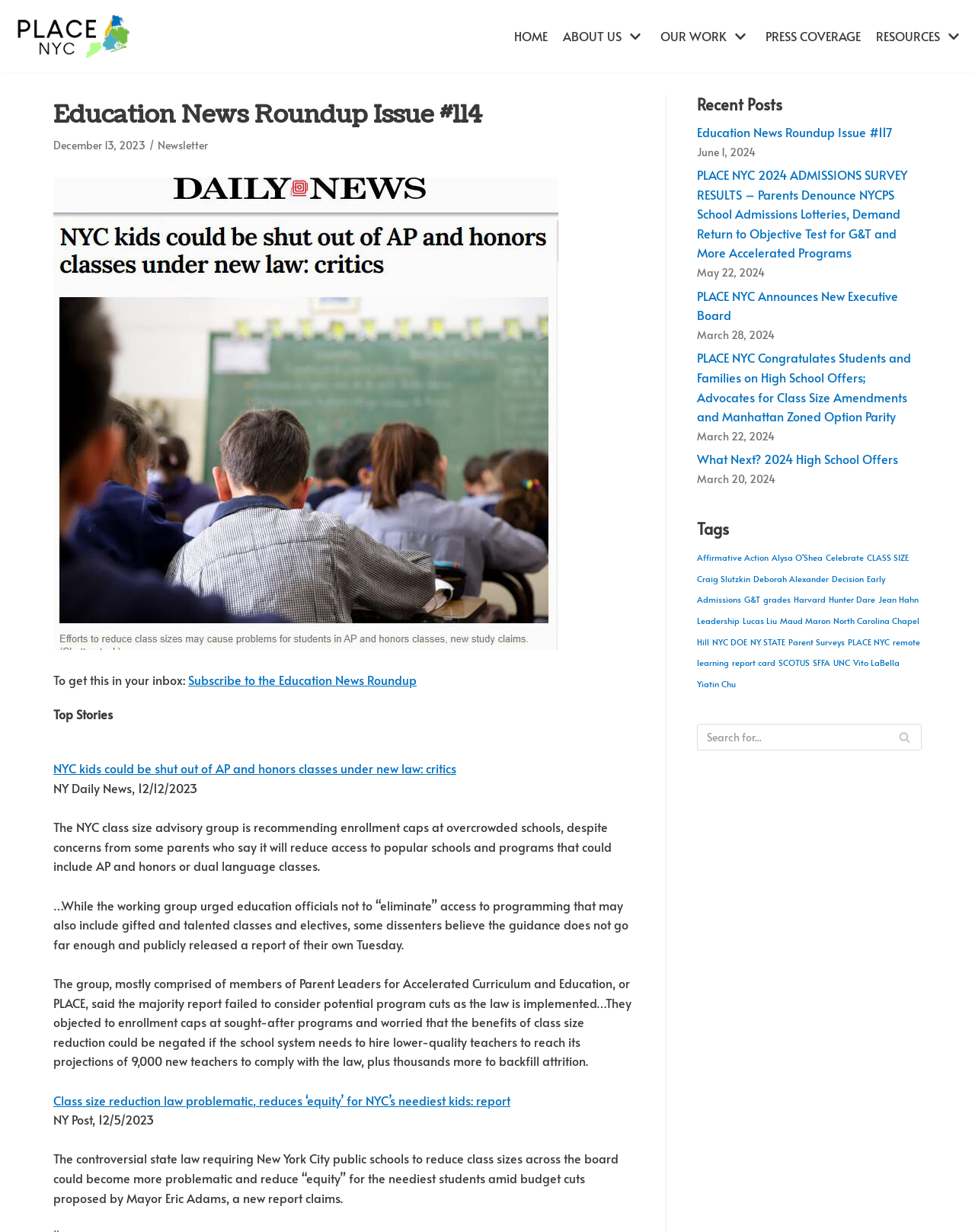Respond with a single word or phrase to the following question: What is the name of the organization?

PLACE NYC